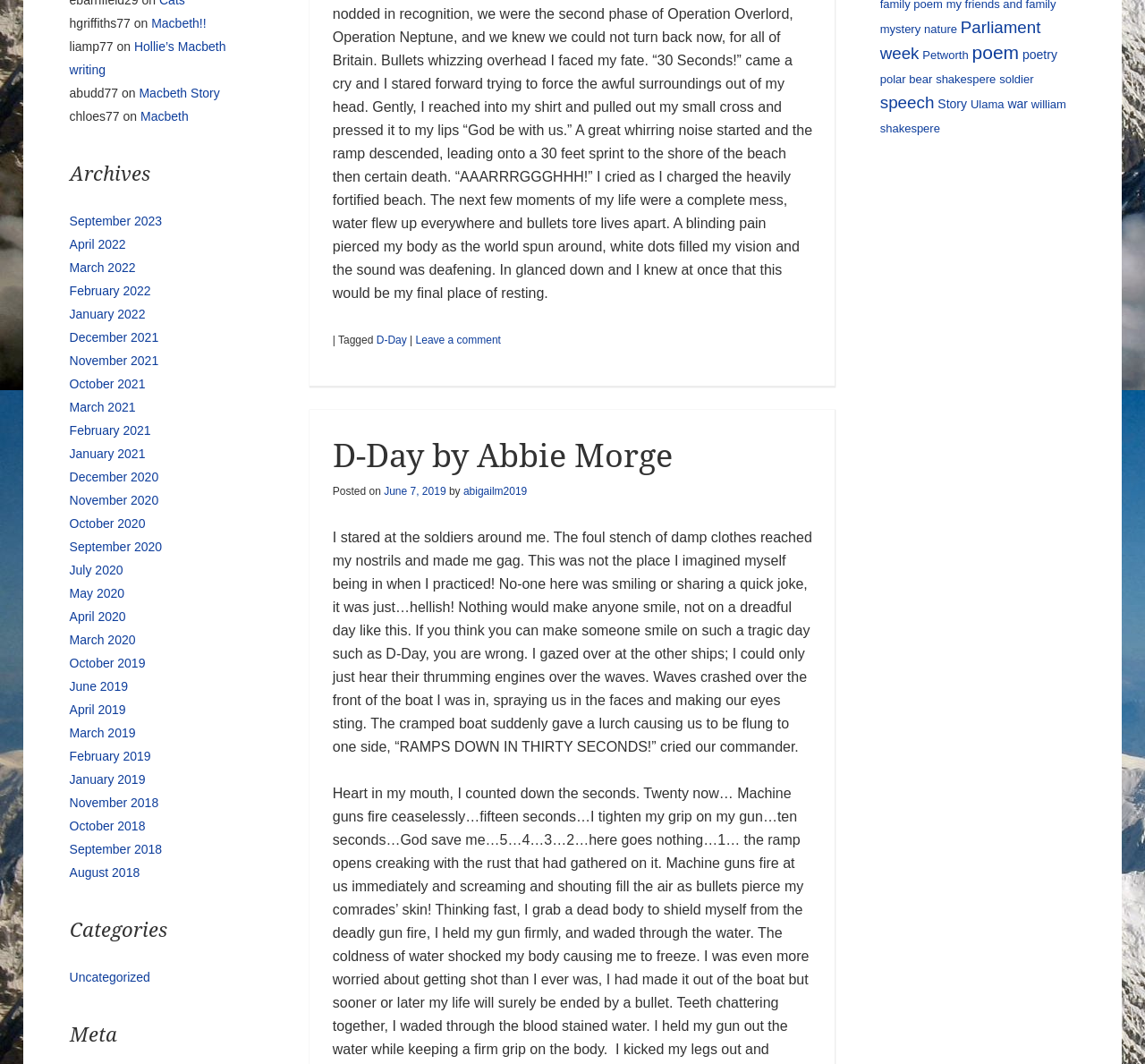Determine the bounding box coordinates for the HTML element described here: "Leave a comment".

[0.363, 0.313, 0.437, 0.325]